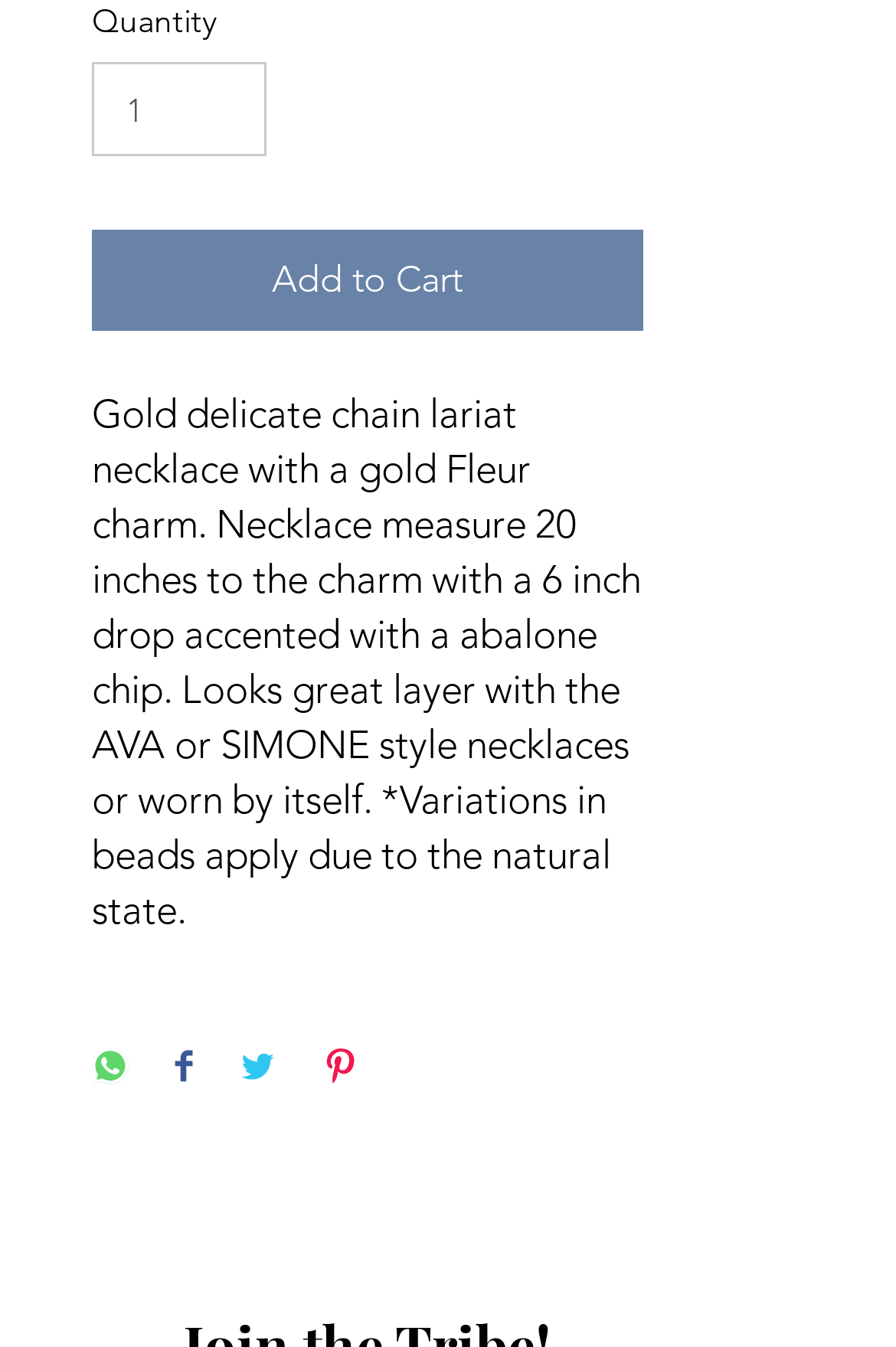Answer the question below with a single word or a brief phrase: 
What is the length of the necklace?

20 inches